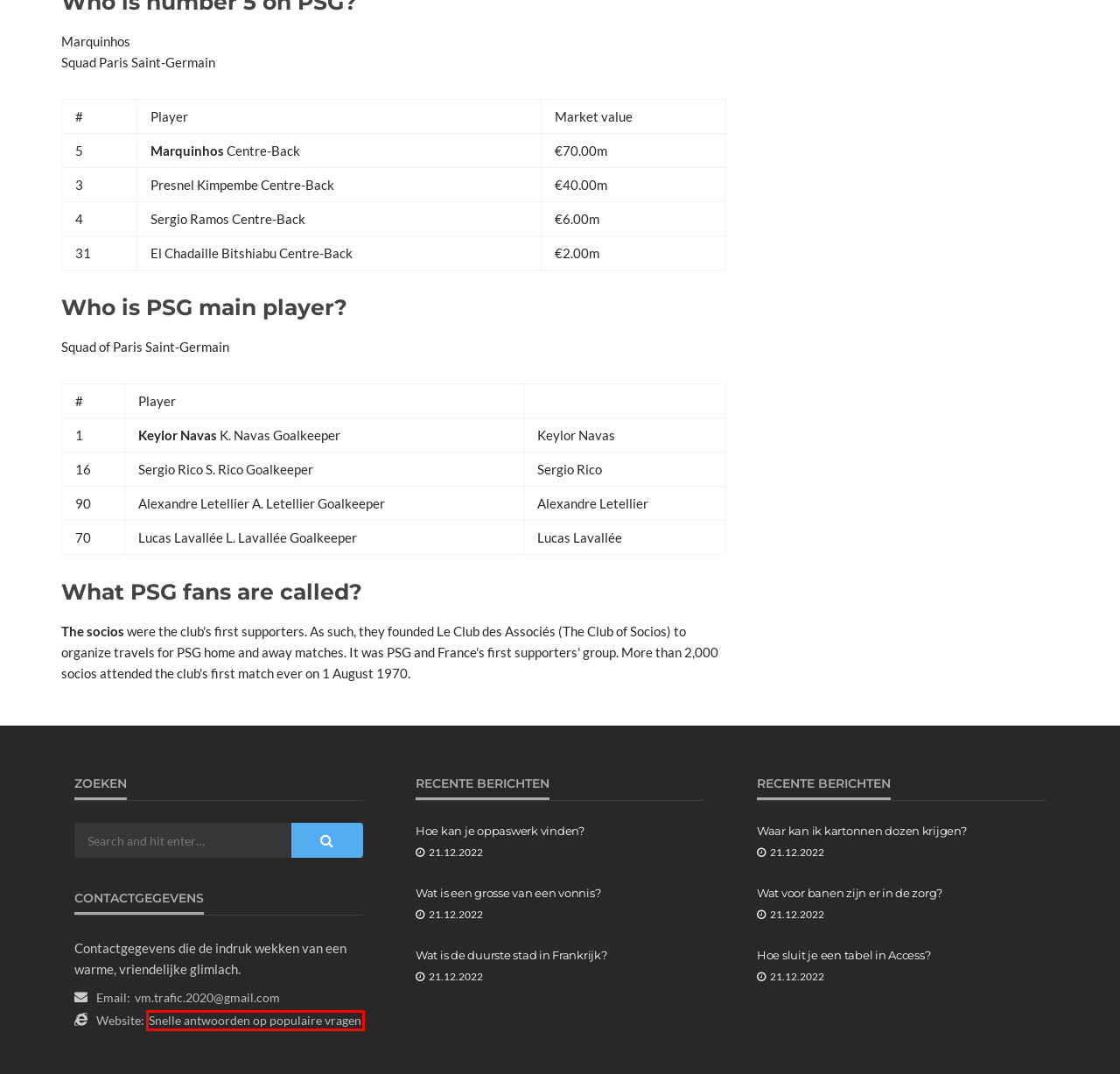Given a webpage screenshot with a red bounding box around a UI element, choose the webpage description that best matches the new webpage after clicking the element within the bounding box. Here are the candidates:
A. argalys.nl - Snelle antwoorden op populaire vragen
B. Hoe sluit je een tabel in Access?
C. Welke anticonceptie geeft minste bijwerkingen?
D. Hoe kan je oppaswerk vinden?
E. Waar kan ik mijn strijkijzer laten repareren?
F. Heb ik een advocaat nodig bij de vrederechter?
G. Wat voor banen zijn er in de zorg?
H. Wat is de duurste stad in Frankrijk?

A